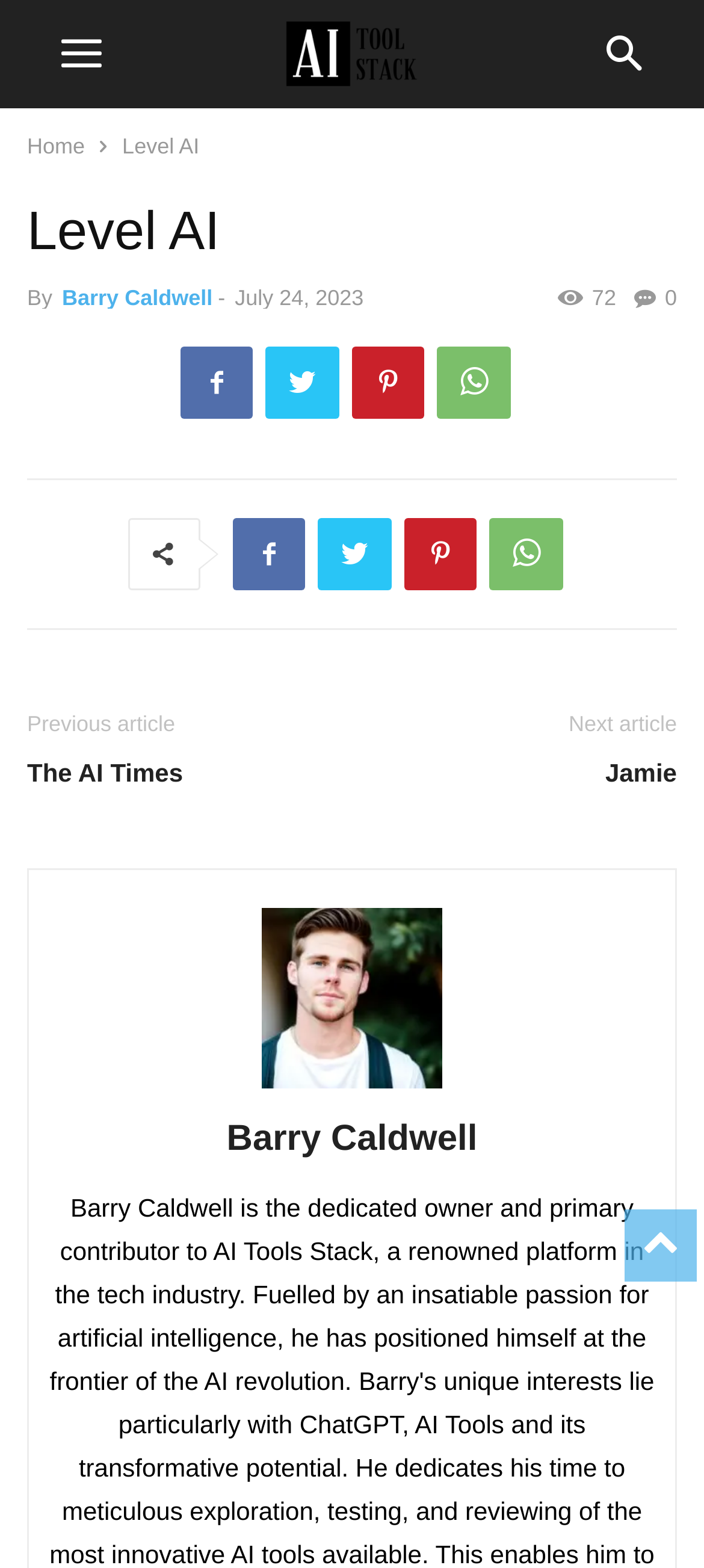Please provide the bounding box coordinates in the format (top-left x, top-left y, bottom-right x, bottom-right y). Remember, all values are floating point numbers between 0 and 1. What is the bounding box coordinate of the region described as: Jamie

[0.526, 0.483, 0.962, 0.505]